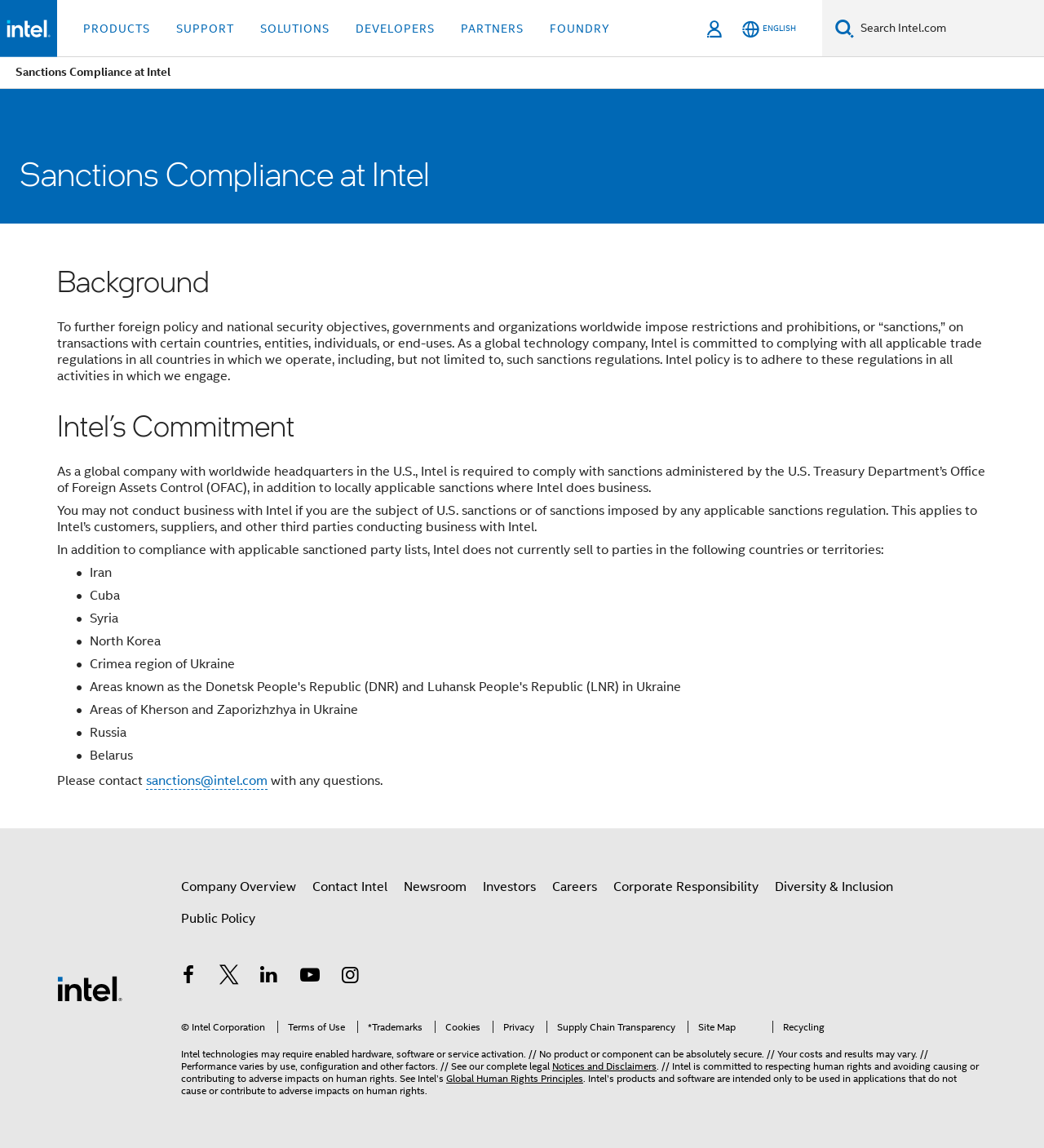Explain the contents of the webpage comprehensively.

The webpage is about Sanctions Compliance at Intel, a global technology company. At the top, there is a navigation menu with several buttons, including "PRODUCTS", "SUPPORT", "SOLUTIONS", "DEVELOPERS", "PARTNERS", and "FOUNDRY". Next to the navigation menu, there is a search bar with a button labeled "Search". 

Below the navigation menu, there is a breadcrumbs section displaying the current page's title, "Sanctions Compliance at Intel". The main content area is divided into several sections. The first section has a heading "Sanctions Compliance at Intel" and a brief introduction to the topic. 

The next section is titled "Background" and provides information about the purpose of sanctions and Intel's commitment to complying with them. The following section, "Intel's Commitment", explains that Intel must comply with sanctions administered by the U.S. Treasury Department's Office of Foreign Assets Control (OFAC) and locally applicable sanctions where Intel does business. 

The page also lists countries or territories where Intel does not currently sell to parties, including Iran, Cuba, Syria, North Korea, Crimea region of Ukraine, Areas of Kherson and Zaporizhzhya in Ukraine, Russia, and Belarus. 

At the bottom of the page, there are links to other Intel web pages, such as "Company Overview", "Contact Intel", "Newsroom", and "Careers". There are also links to Intel's social media profiles and a section with legal notices and disclaimers.